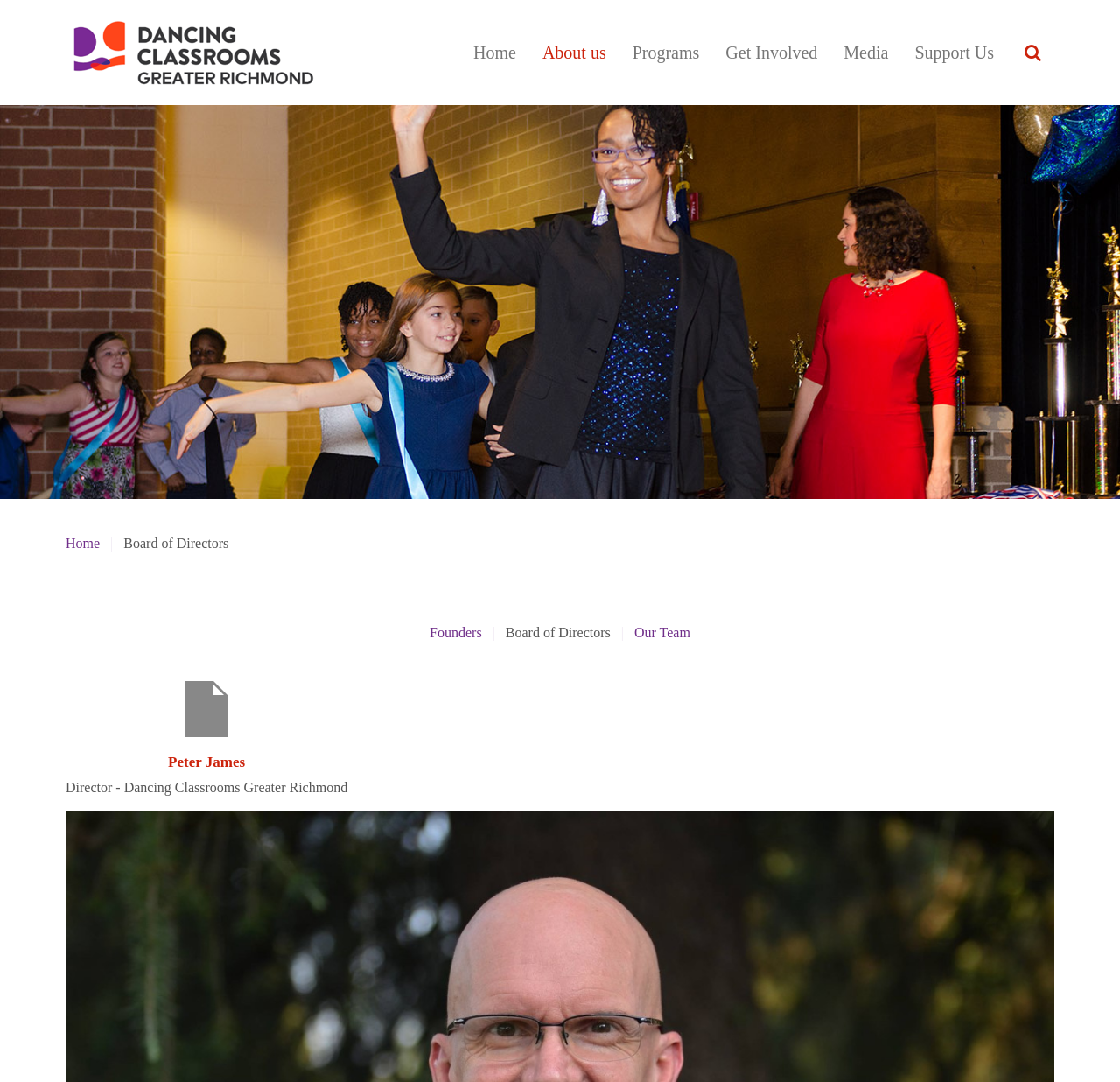Indicate the bounding box coordinates of the element that needs to be clicked to satisfy the following instruction: "search for something". The coordinates should be four float numbers between 0 and 1, i.e., [left, top, right, bottom].

[0.902, 0.028, 0.941, 0.069]